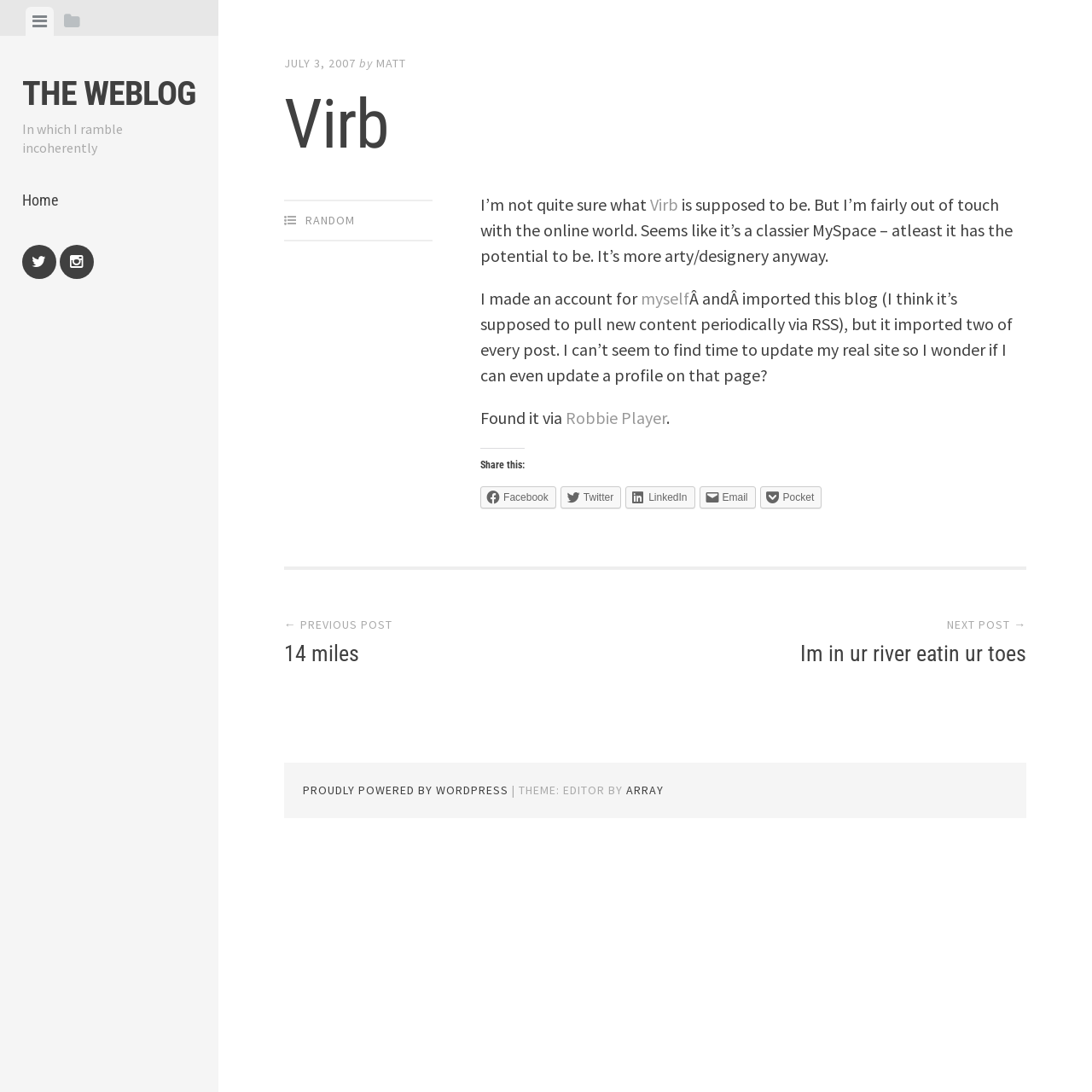Using the provided element description "Proudly powered by WordPress", determine the bounding box coordinates of the UI element.

[0.277, 0.717, 0.465, 0.731]